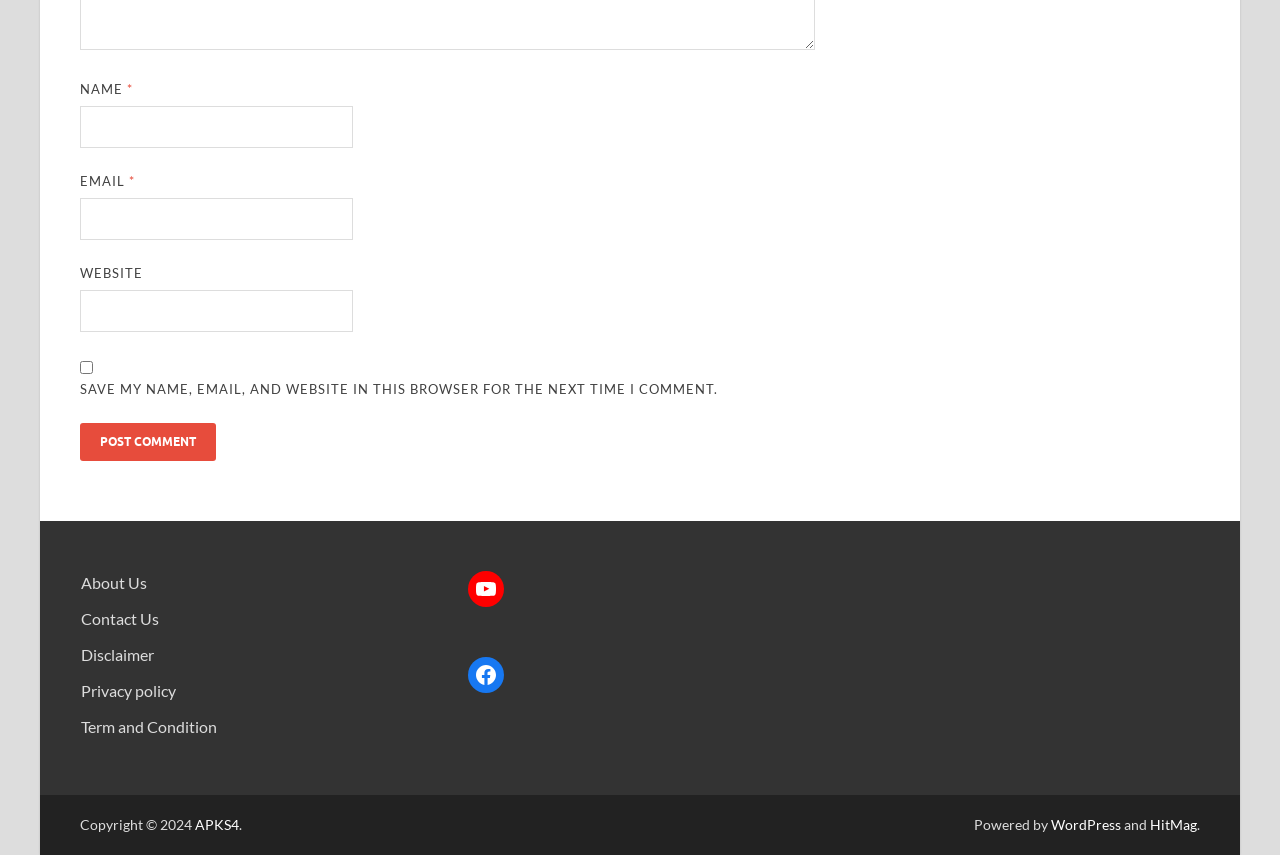Identify the bounding box coordinates for the UI element described by the following text: "parent_node: EMAIL * aria-describedby="email-notes" name="email"". Provide the coordinates as four float numbers between 0 and 1, in the format [left, top, right, bottom].

[0.062, 0.231, 0.276, 0.281]